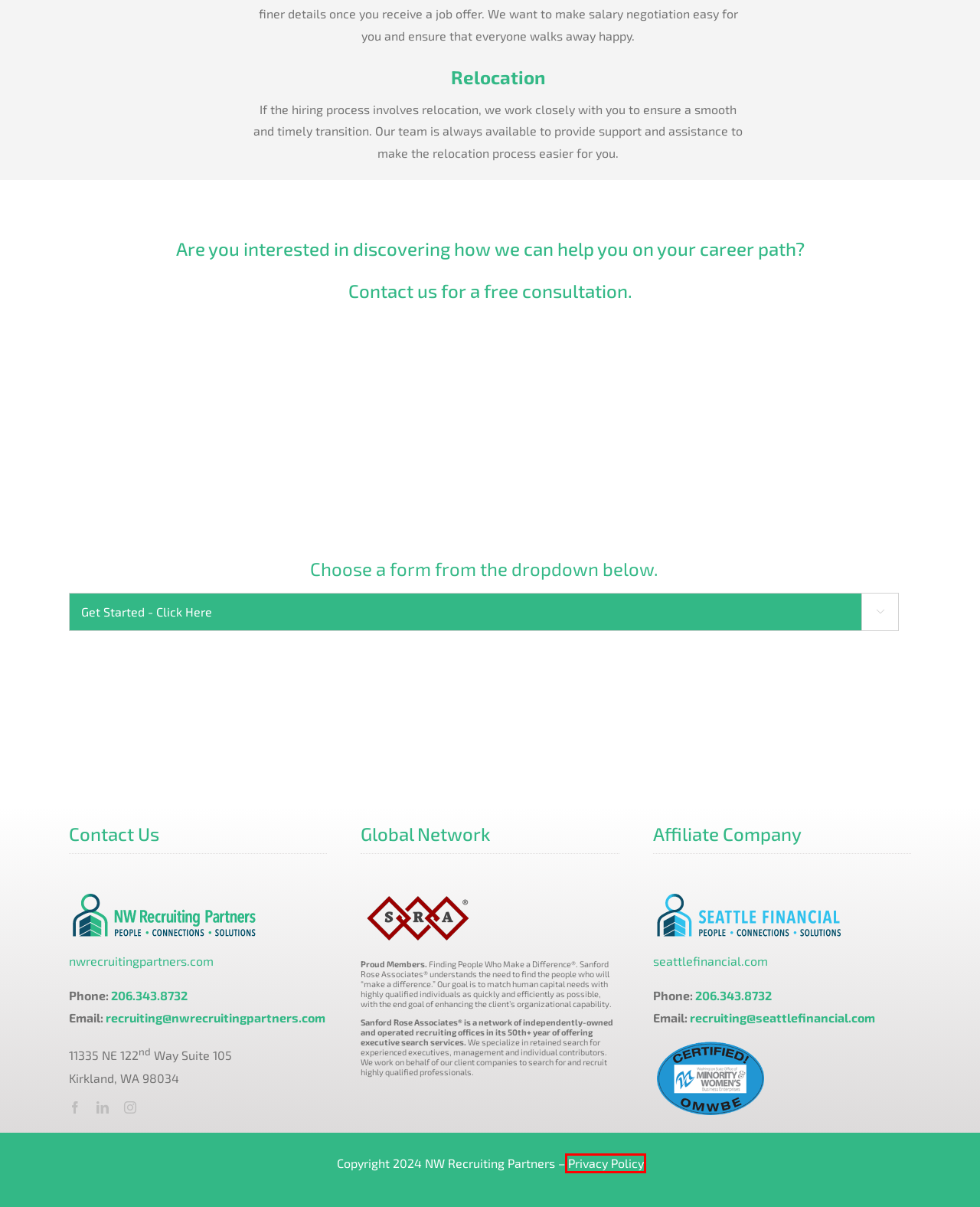Assess the screenshot of a webpage with a red bounding box and determine which webpage description most accurately matches the new page after clicking the element within the red box. Here are the options:
A. Recruiting Firm In Seattle | Seattle Financial Staffing
B. Washington Recruiter | NW Recruiting Partners Staffing Specialists
C. Recruitment FAQ | Job Search Process | Recruiter Info
D. West Coast Recruiting Firm Based In Seattle
E. Privacy Policy | NW Recruiting Partners
F. Sanford Rose Associates
G. Recruitment Process For Seattle Employers | NW Recruiting
H. Office of Minority and Women's Business Enterprises |

E